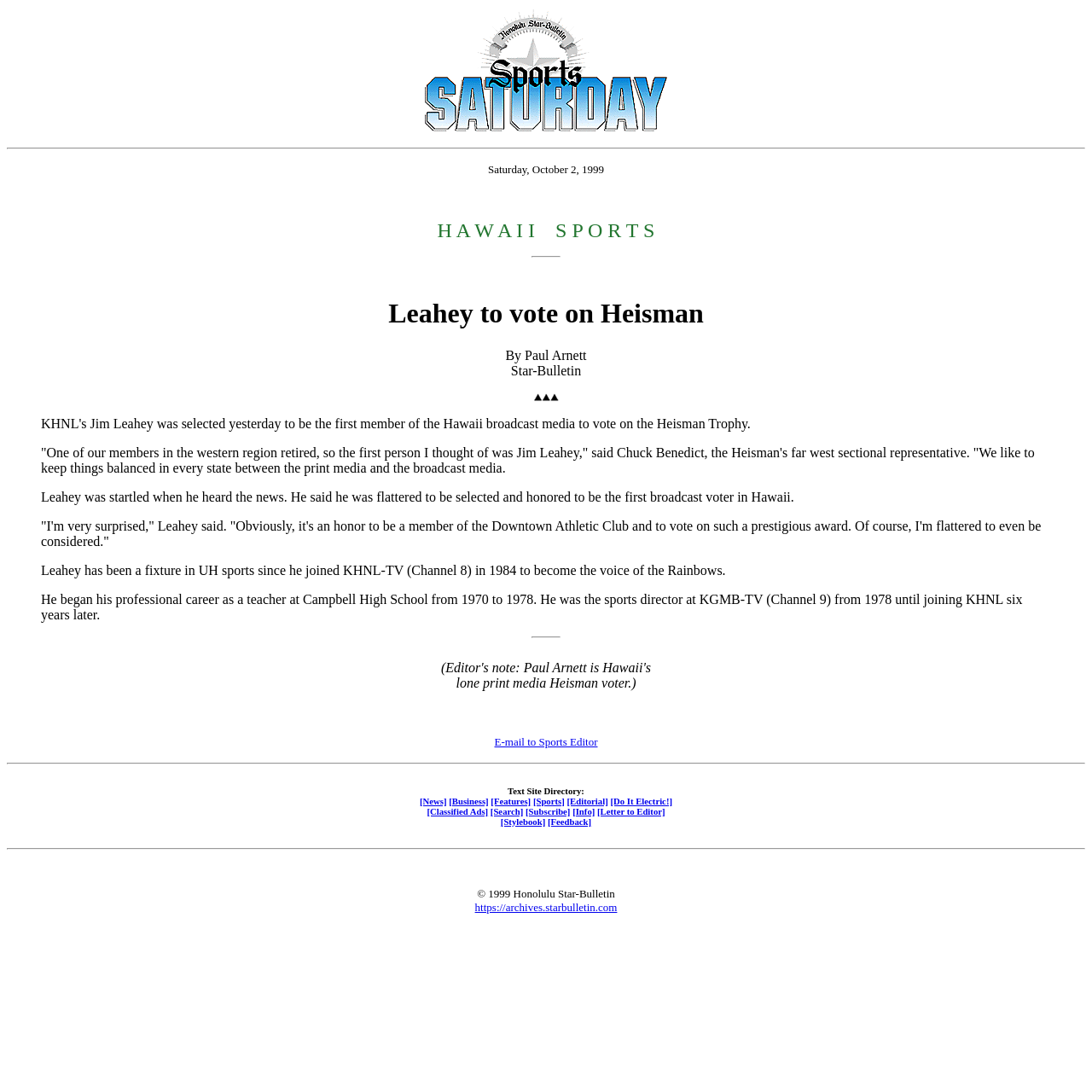Locate the bounding box coordinates of the region to be clicked to comply with the following instruction: "View Prashanth Shenoy's profile". The coordinates must be four float numbers between 0 and 1, in the form [left, top, right, bottom].

None